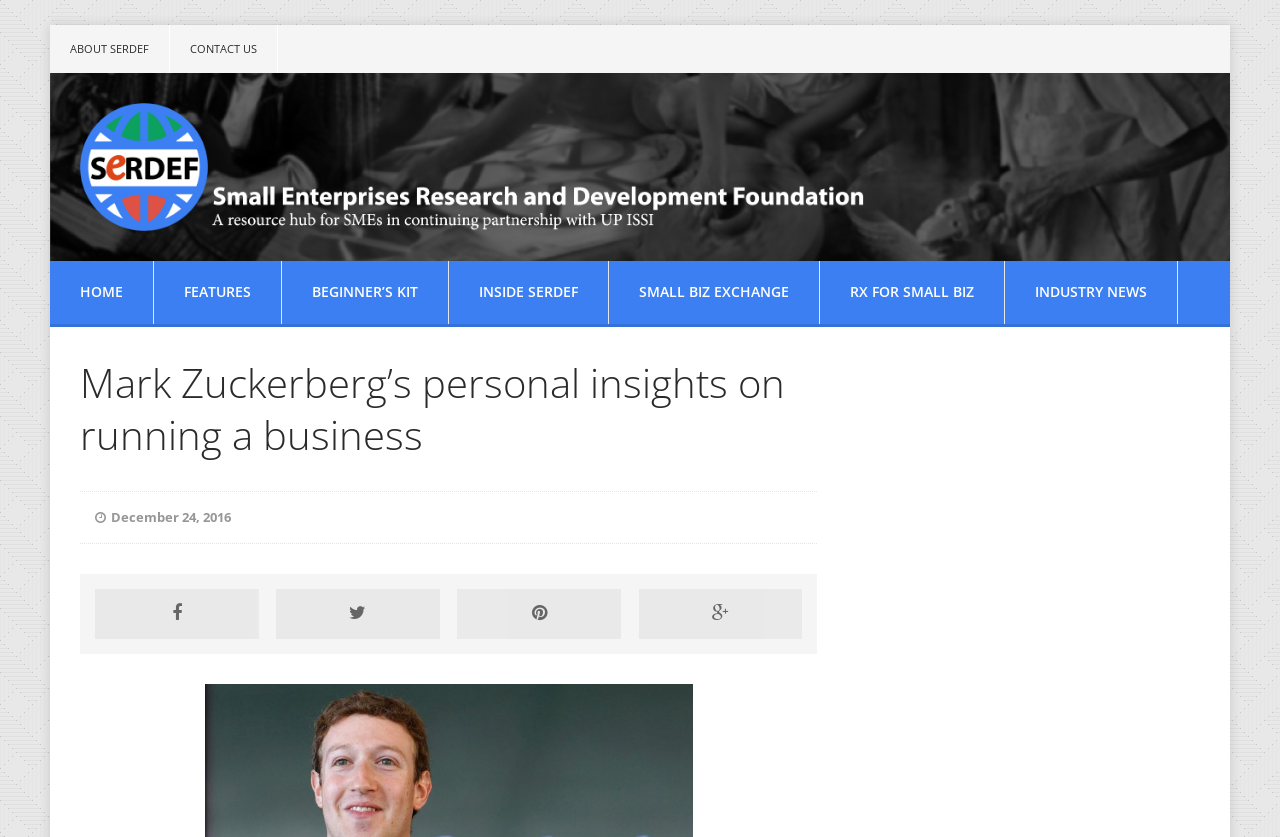Please identify the bounding box coordinates of the clickable area that will allow you to execute the instruction: "view features".

[0.12, 0.312, 0.22, 0.387]